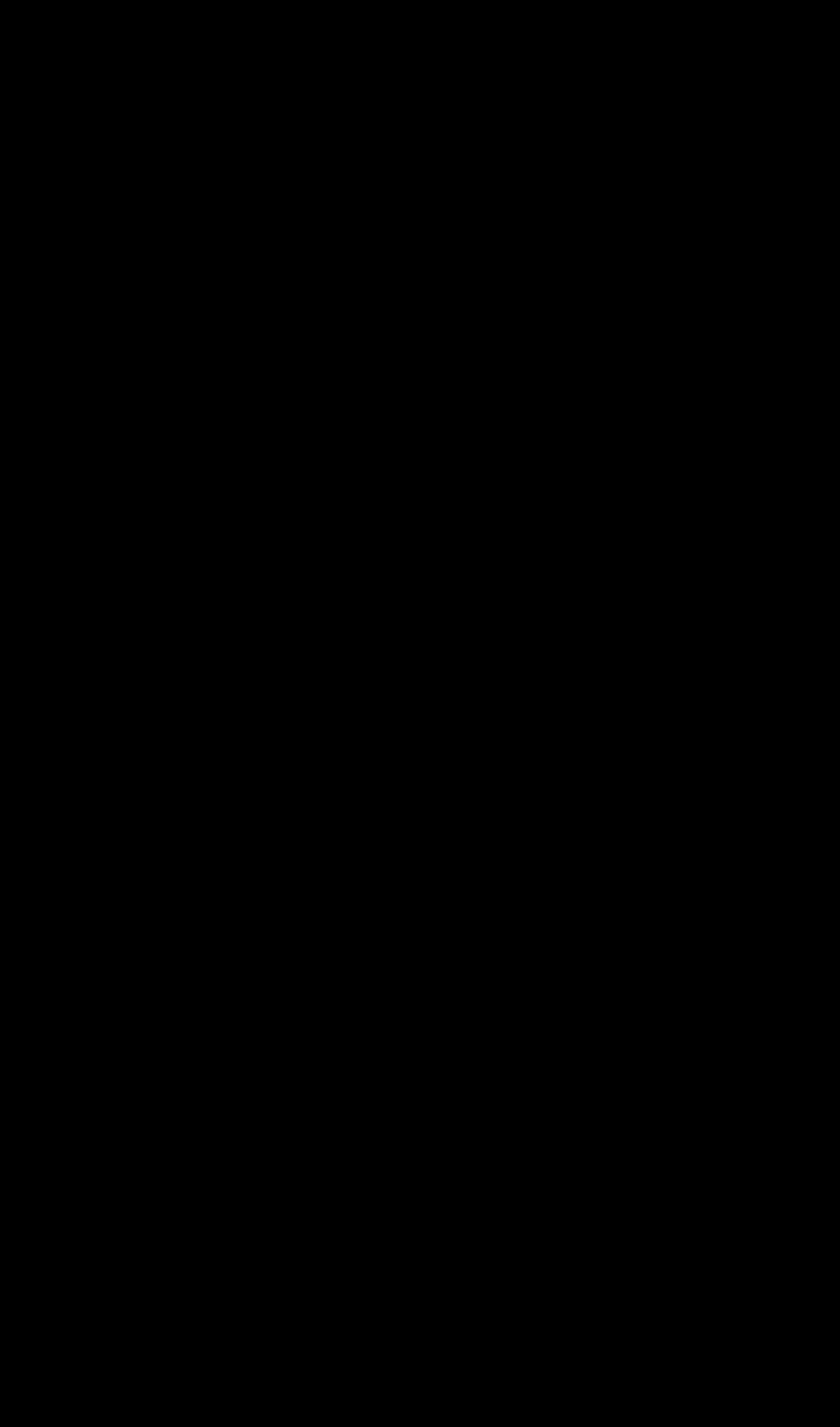Respond to the following query with just one word or a short phrase: 
What is the first policy listed?

SHIPPING POLICY